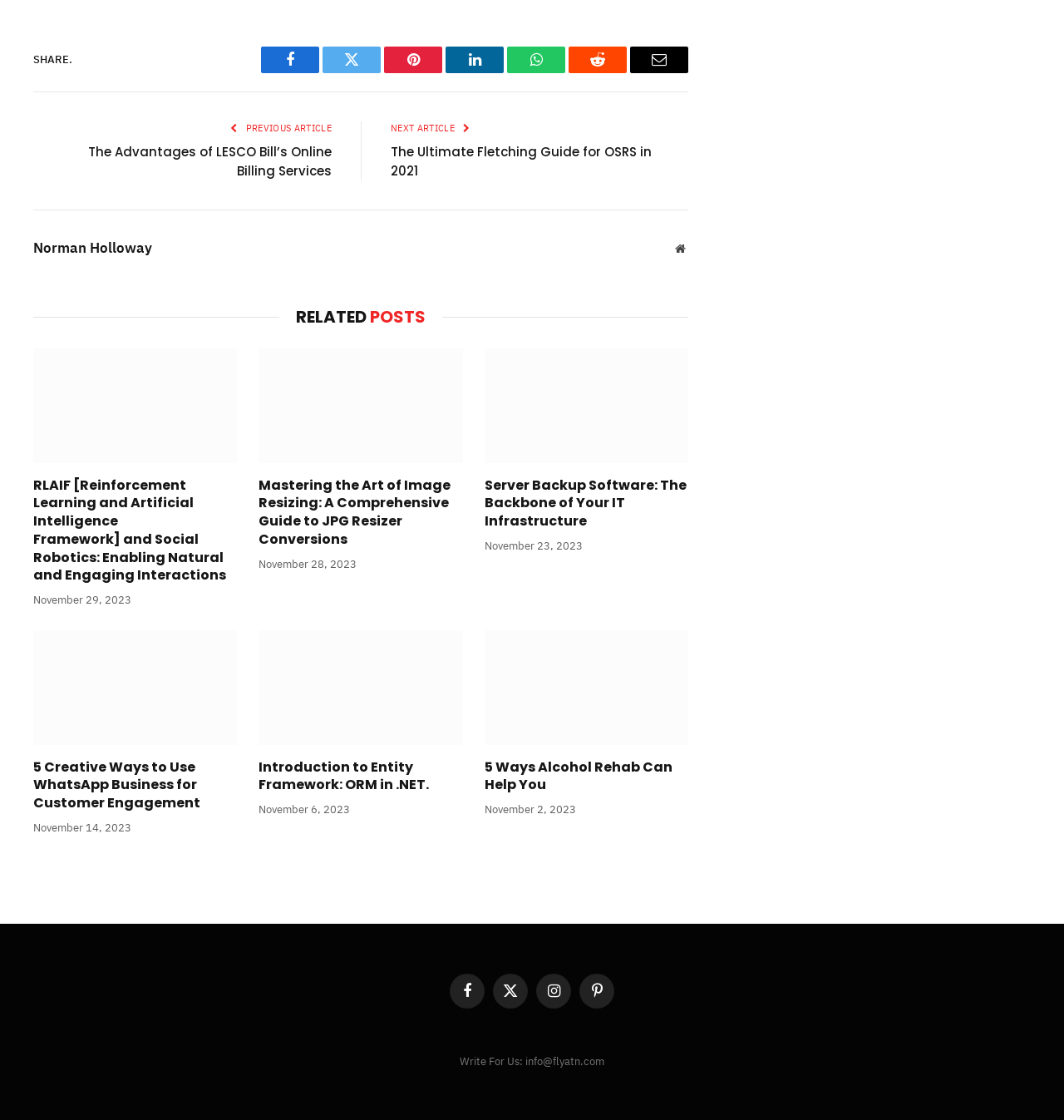Can you find the bounding box coordinates of the area I should click to execute the following instruction: "Read the article 'The Advantages of LESCO Bill’s Online Billing Services'"?

[0.083, 0.128, 0.312, 0.16]